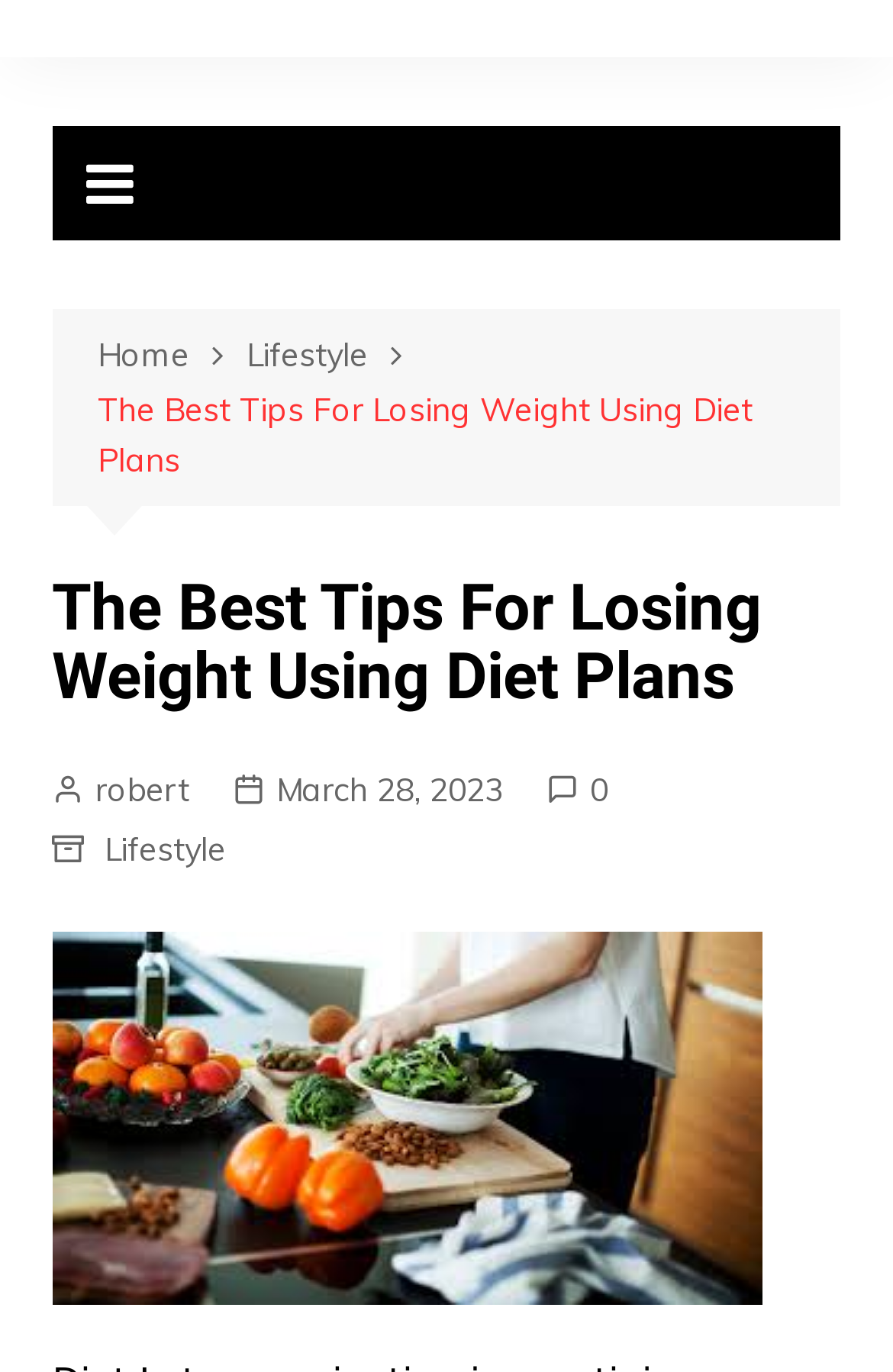Determine the bounding box coordinates for the HTML element described here: "Lifestyle".

[0.276, 0.24, 0.476, 0.278]